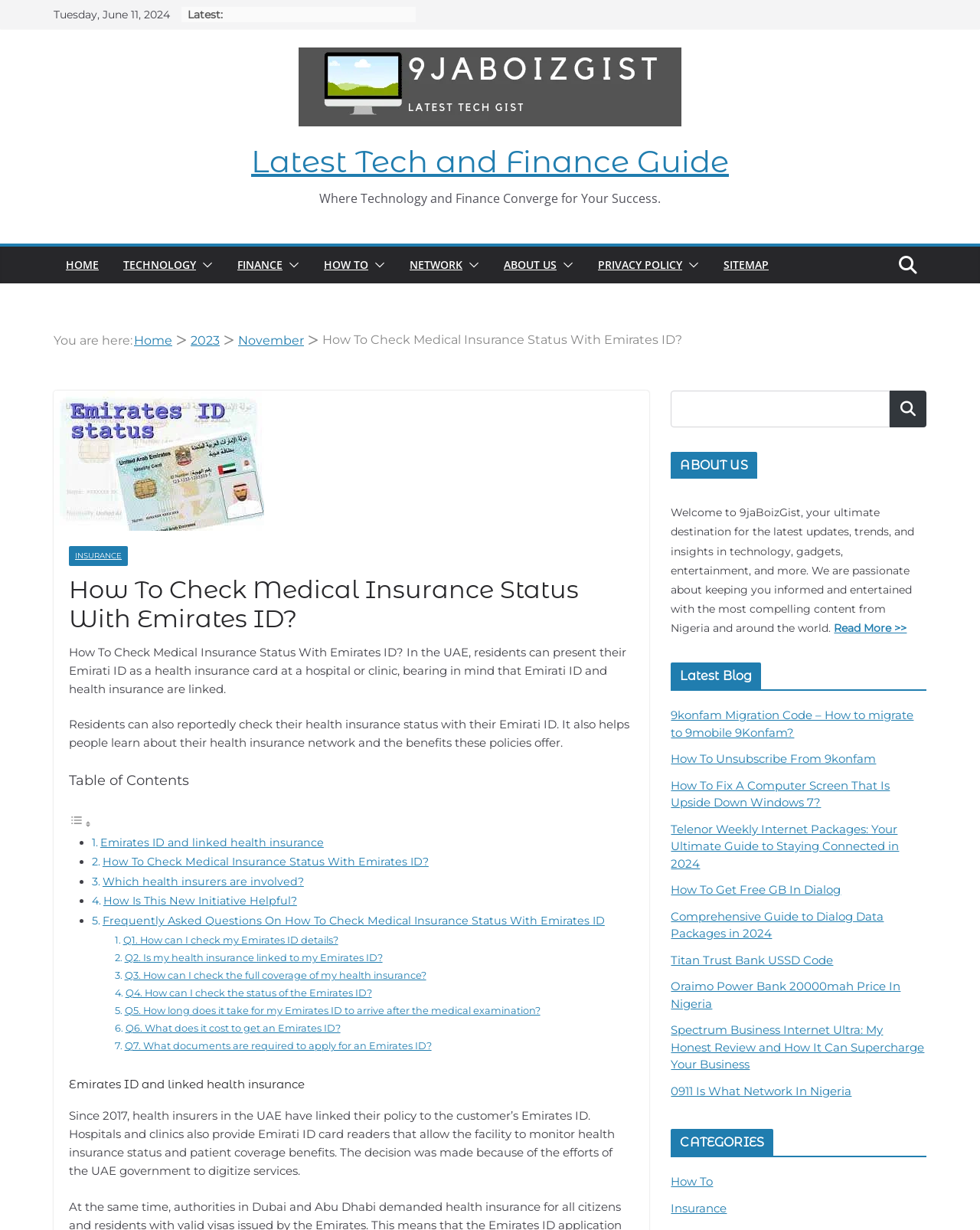Please find the bounding box coordinates of the clickable region needed to complete the following instruction: "Click on the 'HOME' link". The bounding box coordinates must consist of four float numbers between 0 and 1, i.e., [left, top, right, bottom].

[0.067, 0.207, 0.101, 0.224]